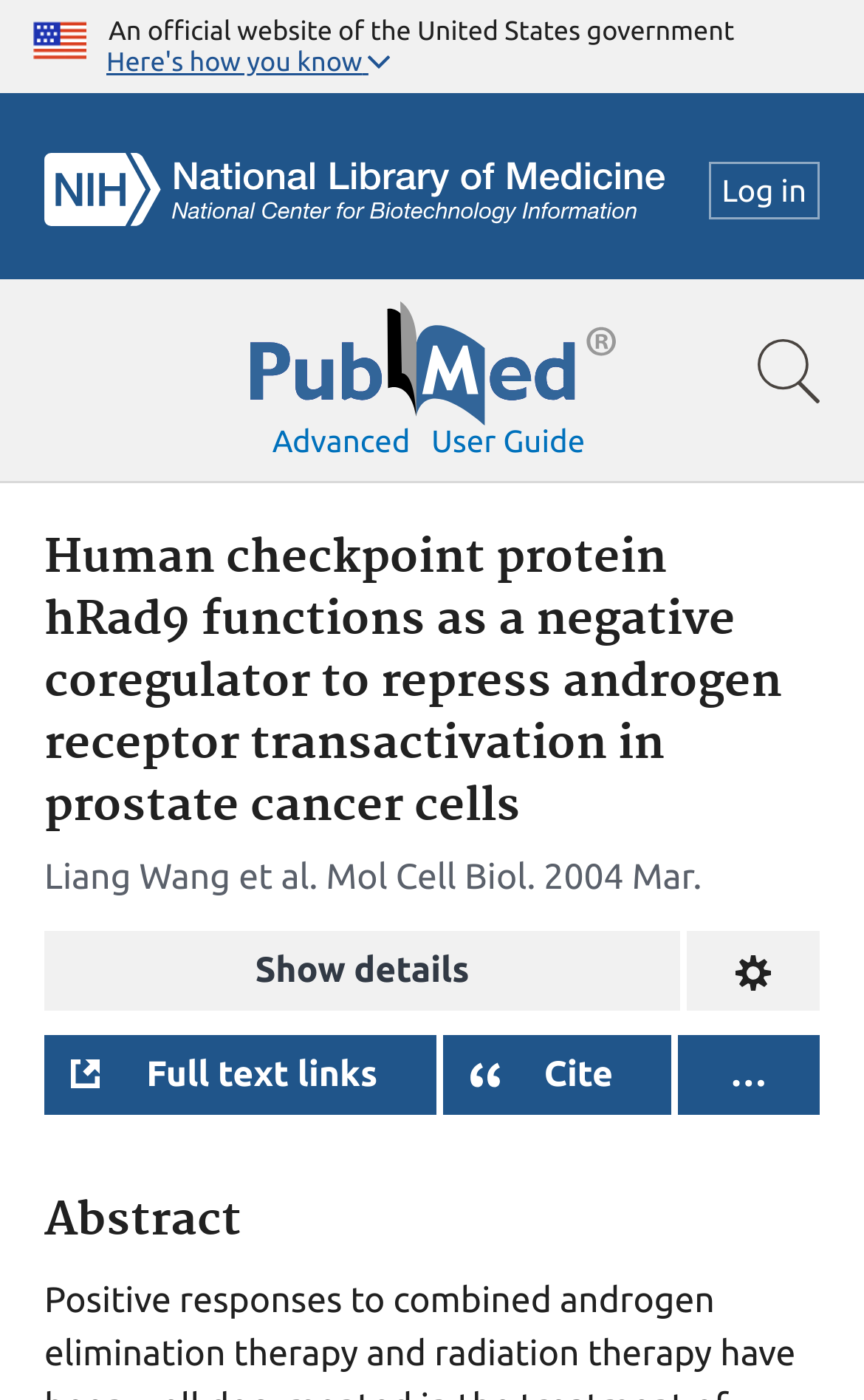Respond to the question below with a single word or phrase: What is the topic of the article?

Prostate cancer cells